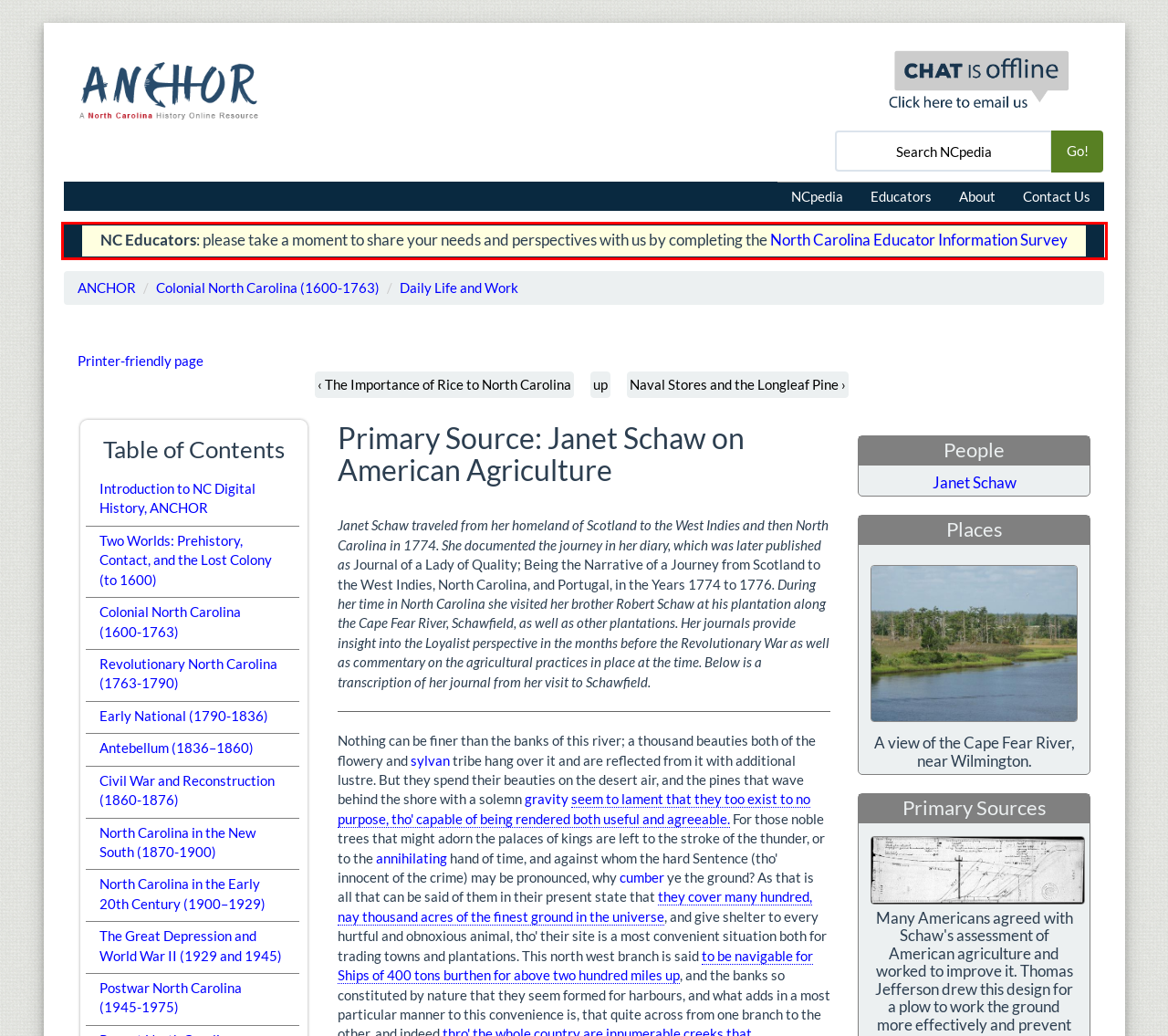Identify and transcribe the text content enclosed by the red bounding box in the given screenshot.

NC Educators: please take a moment to share your needs and perspectives with us by completing the North Carolina Educator Information Survey